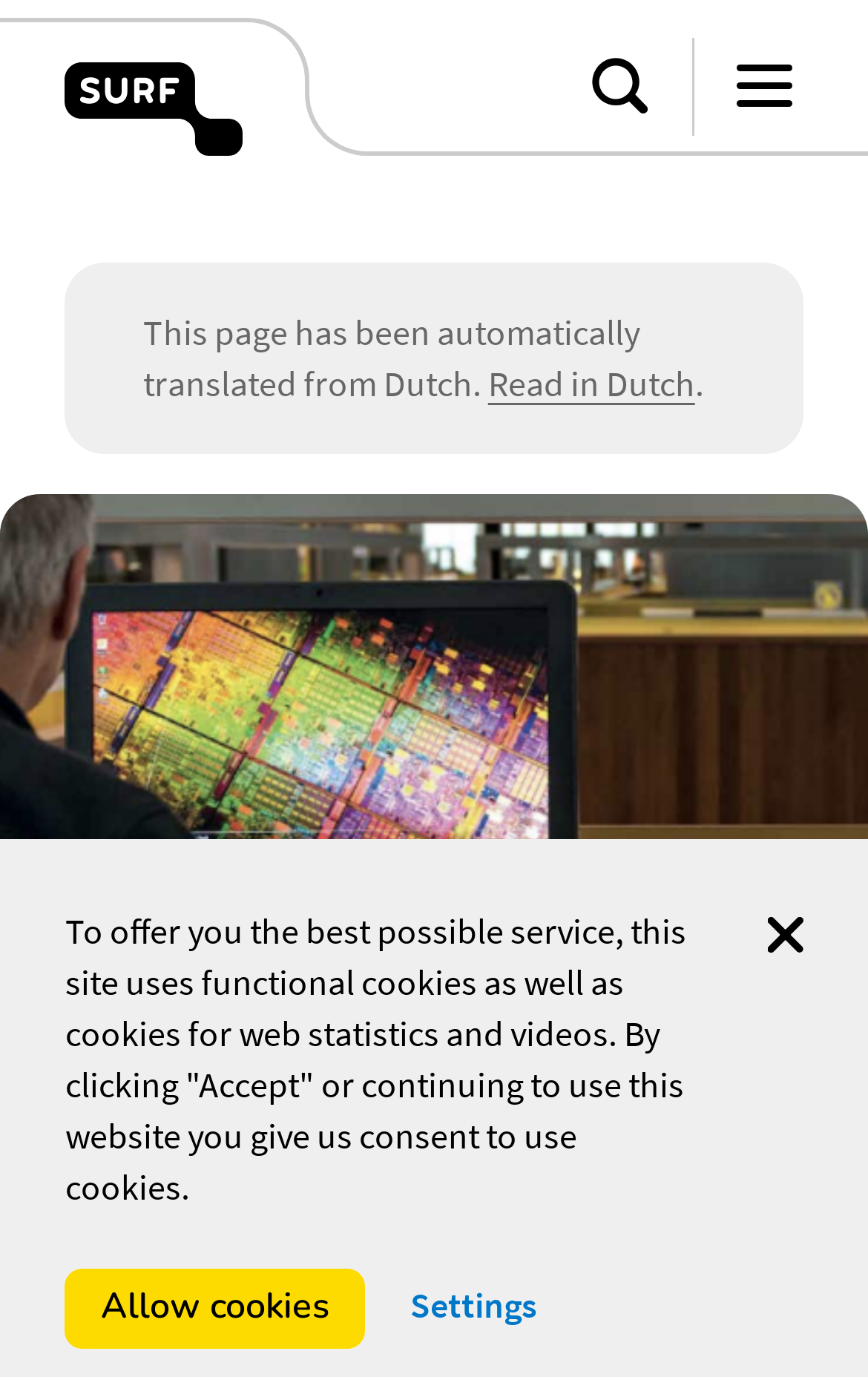Generate the text content of the main headline of the webpage.

Digital learning environment at Amsterdam University of Applied Sciences